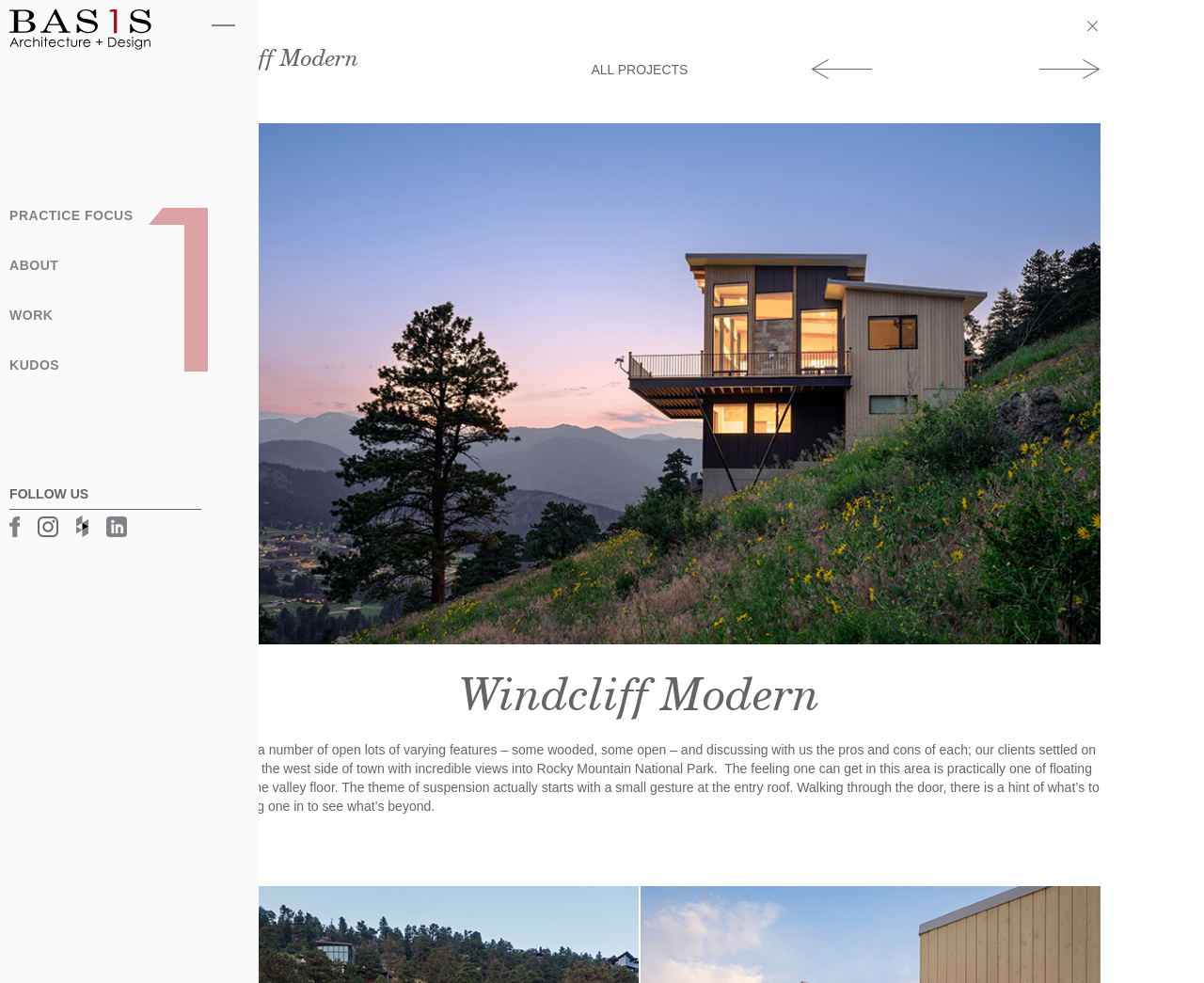Give the bounding box coordinates for the element described as: "Graphics + Collateral".

[0.02, 0.427, 0.191, 0.446]